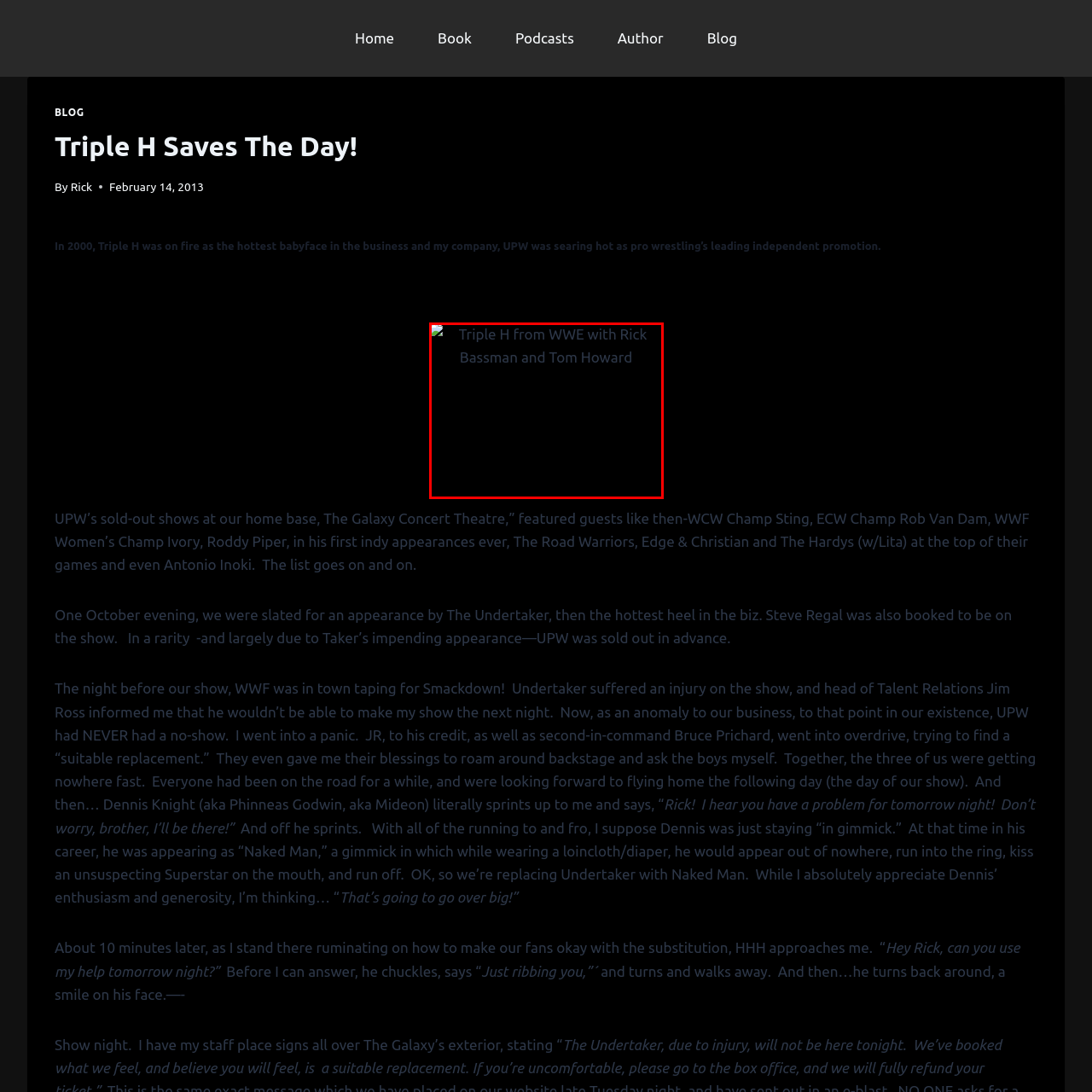What is the approximate time period when the photograph was taken?
Focus on the image highlighted within the red borders and answer with a single word or short phrase derived from the image.

Early 2000s